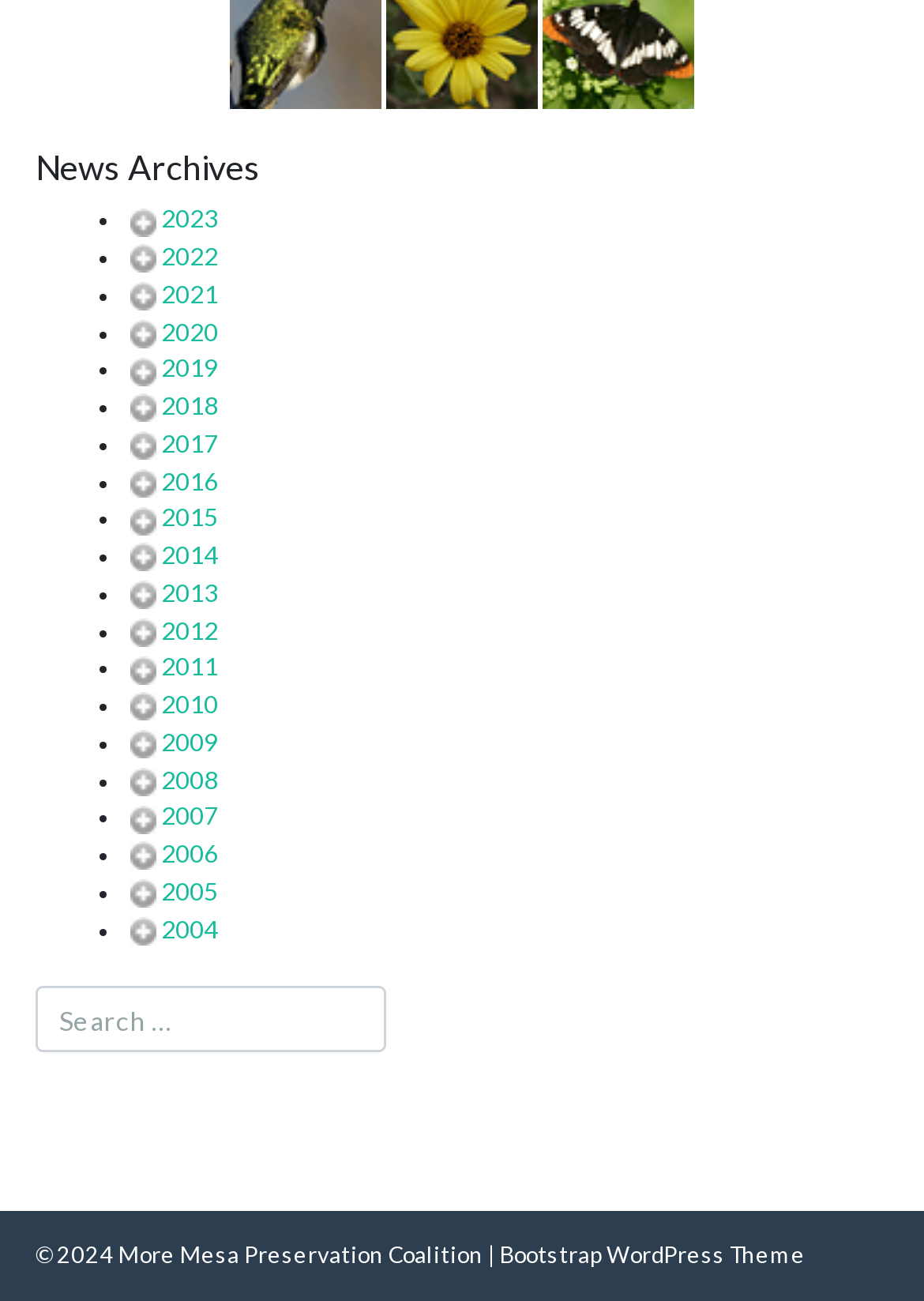What is the time period covered by the news archives?
Please answer the question with as much detail and depth as you can.

The links on the webpage list years from 2004 to 2023, indicating that the news archives cover a time period of at least 19 years.